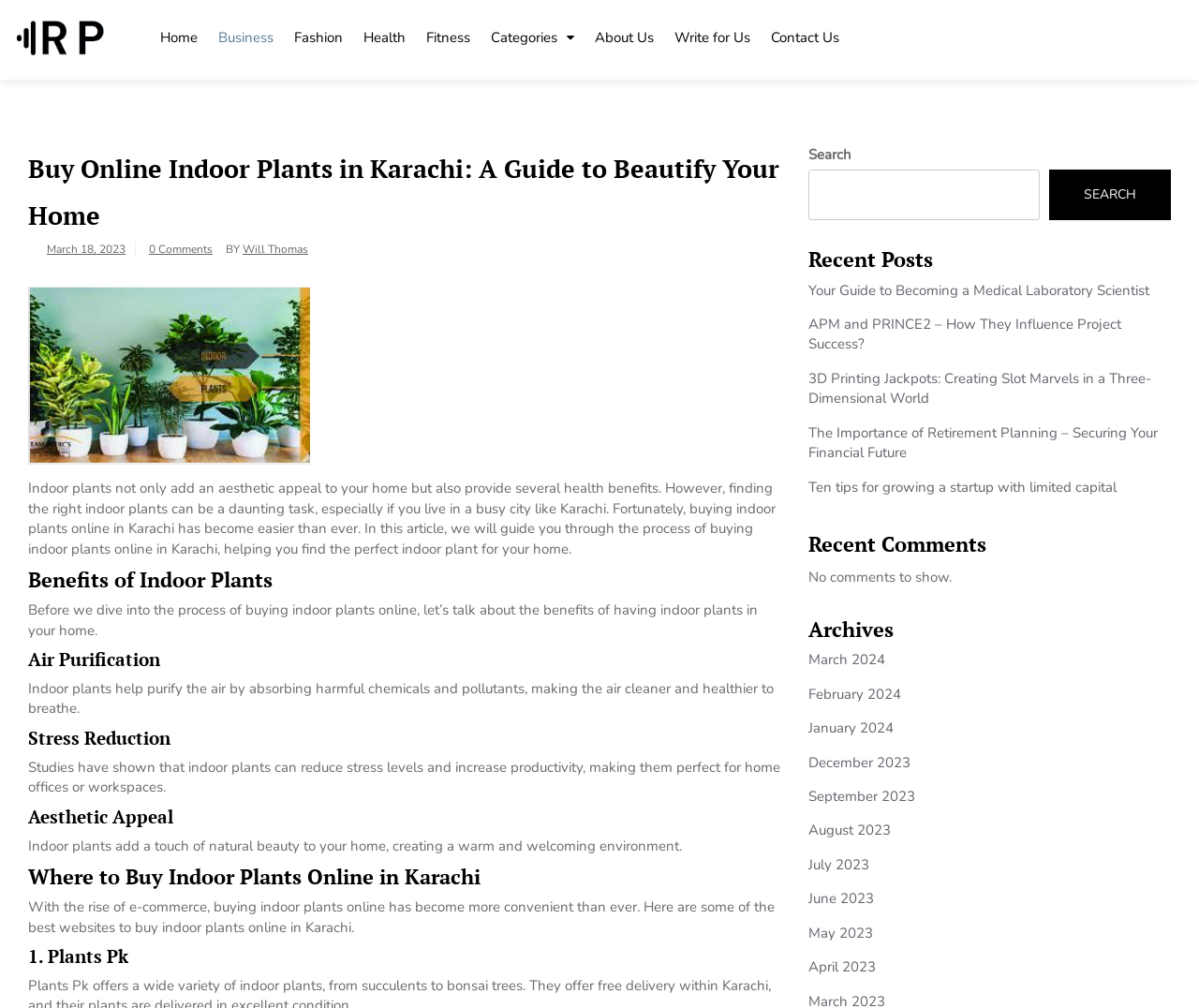Could you locate the bounding box coordinates for the section that should be clicked to accomplish this task: "Click the 'Home' link".

[0.125, 0.009, 0.174, 0.06]